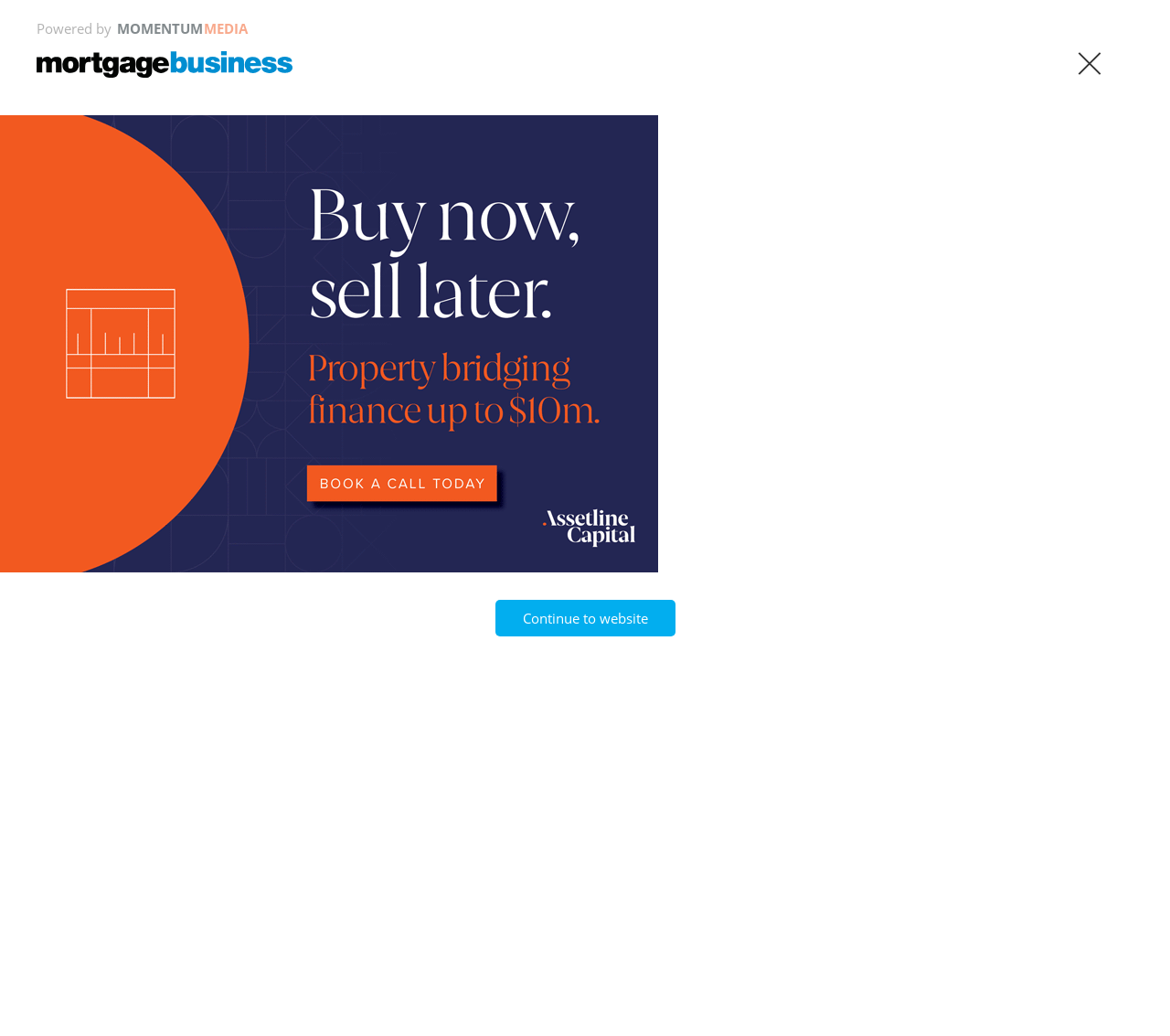Please find and give the text of the main heading on the webpage.

Resimac prices $1bn non-conforming RMBS